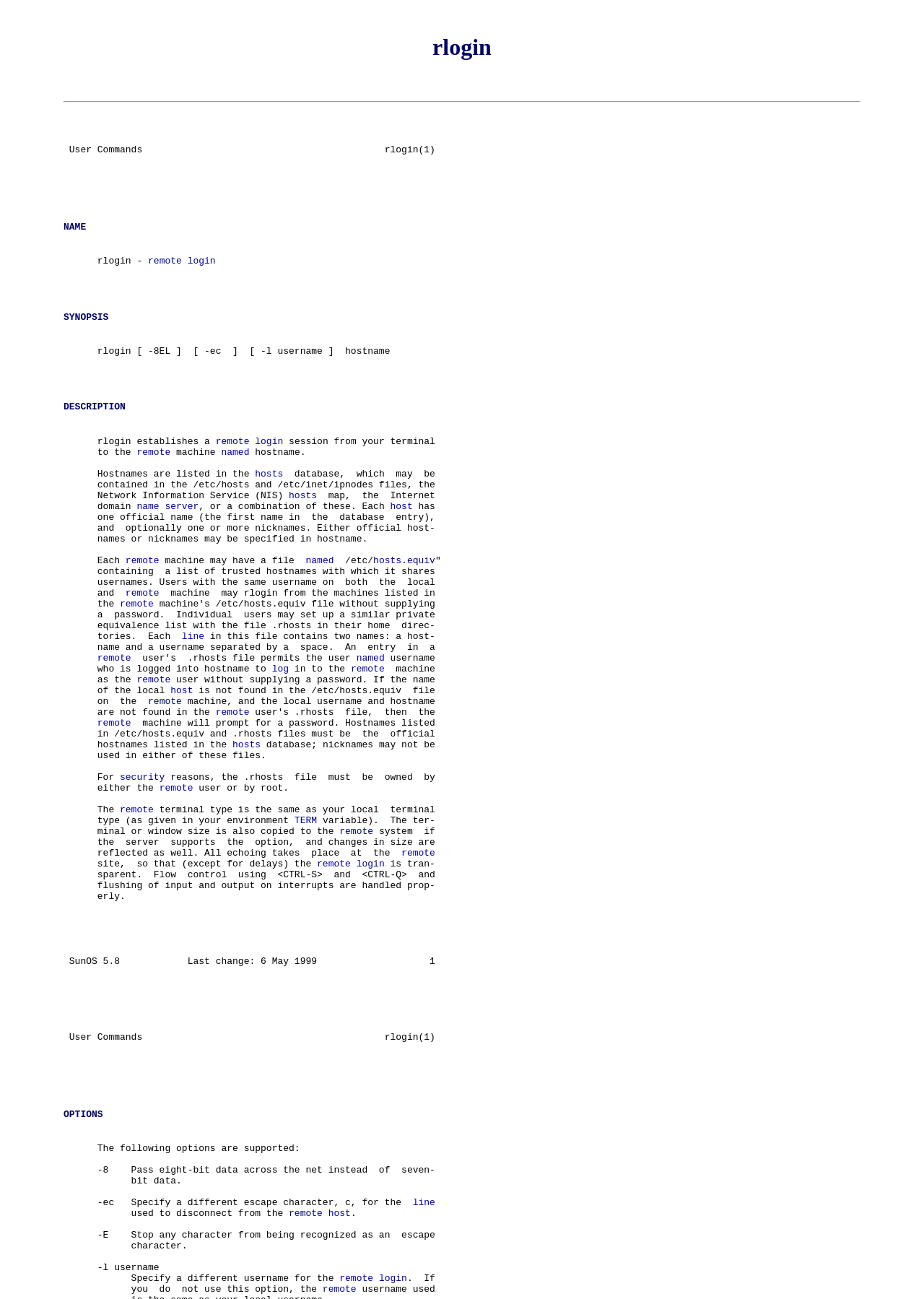Identify the bounding box coordinates of the clickable region necessary to fulfill the following instruction: "Check the latest news". The bounding box coordinates should be four float numbers between 0 and 1, i.e., [left, top, right, bottom].

None